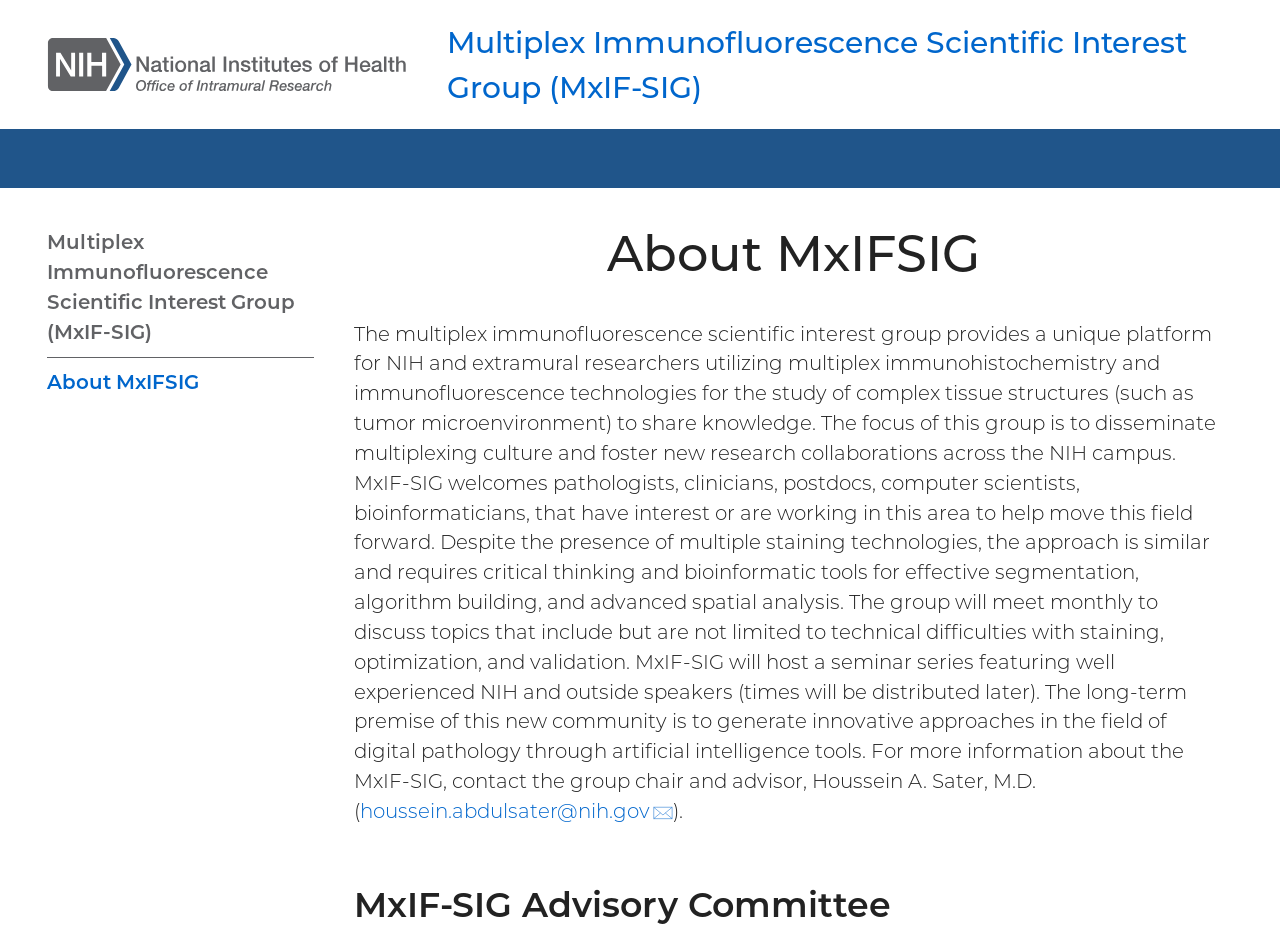Describe every aspect of the webpage comprehensively.

The webpage is about the Multiplex Immunofluorescence Scientific Interest Group (MxIF-SIG) at the National Institutes of Health (NIH). At the top left corner, there is a link to "Skip to main content". Next to it, on the top center, is a link to "NIH Scientific Interest Groups" accompanied by an image with the same name. 

Below these elements, on the top right side, is a link to "Multiplex Immunofluorescence Scientific Interest Group (MxIF-SIG)". This link is followed by a heading "About MxIFSIG" and a block of text that describes the purpose and goals of the MxIF-SIG. The text explains that the group provides a platform for researchers to share knowledge and collaborate on multiplex immunohistochemistry and immunofluorescence technologies. It also mentions the group's focus on disseminating multiplexing culture and fostering new research collaborations.

Within the same section, there is a link to the email address of the group chair and advisor, Houssein A. Sater, M.D. Below this, there is a heading "MxIF-SIG Advisory Committee". 

On the left side, there are two more links: one to "Multiplex Immunofluorescence Scientific Interest Group (MxIF-SIG)" and another to "About MxIFSIG". These links are positioned vertically, with the first one above the second one.